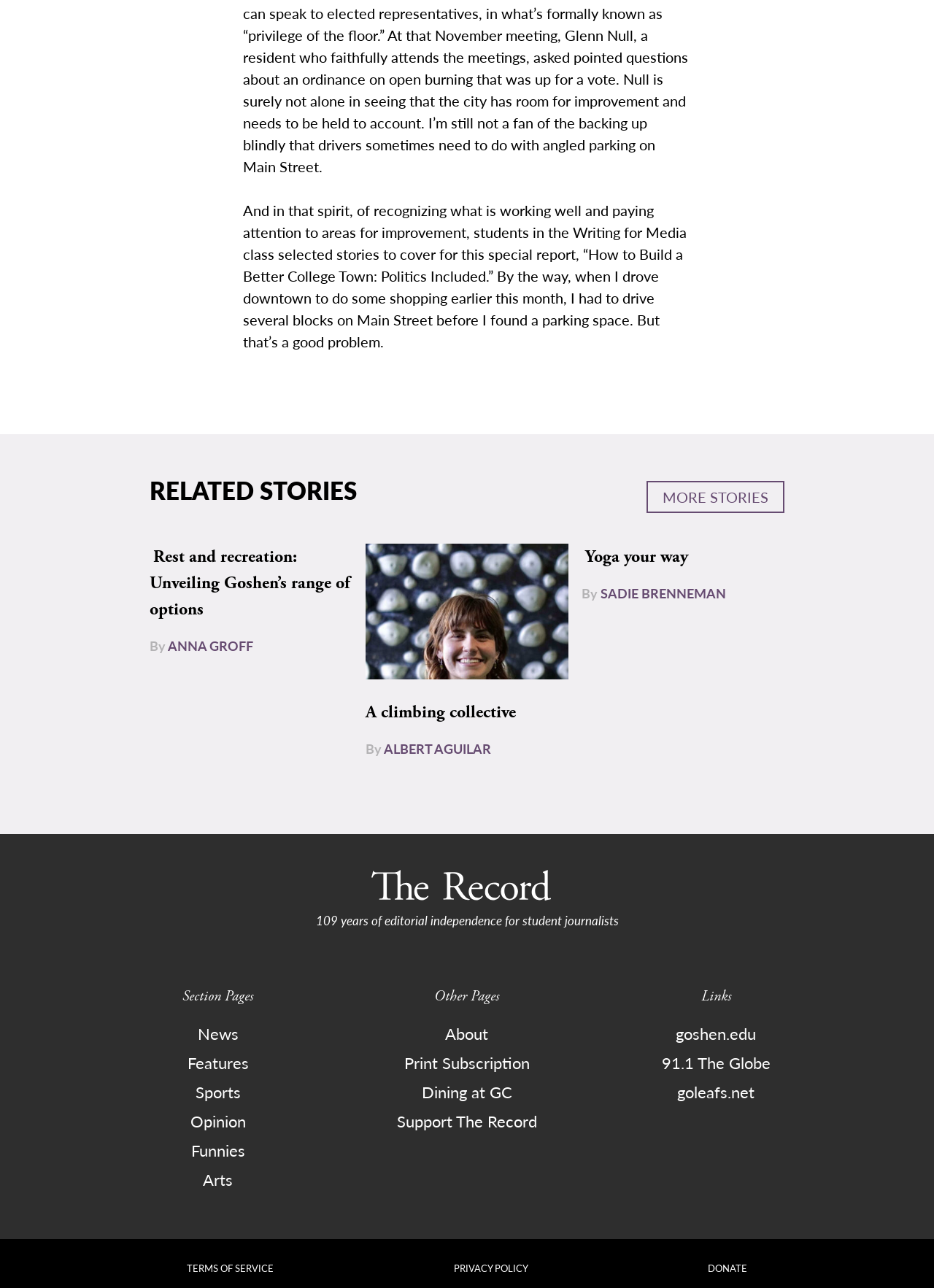Carefully examine the image and provide an in-depth answer to the question: What is the name of the author of the first related story?

The author of the first related story, 'Rest and recreation: Unveiling Goshen’s range of options', is ANNA GROFF, which is mentioned below the story title.